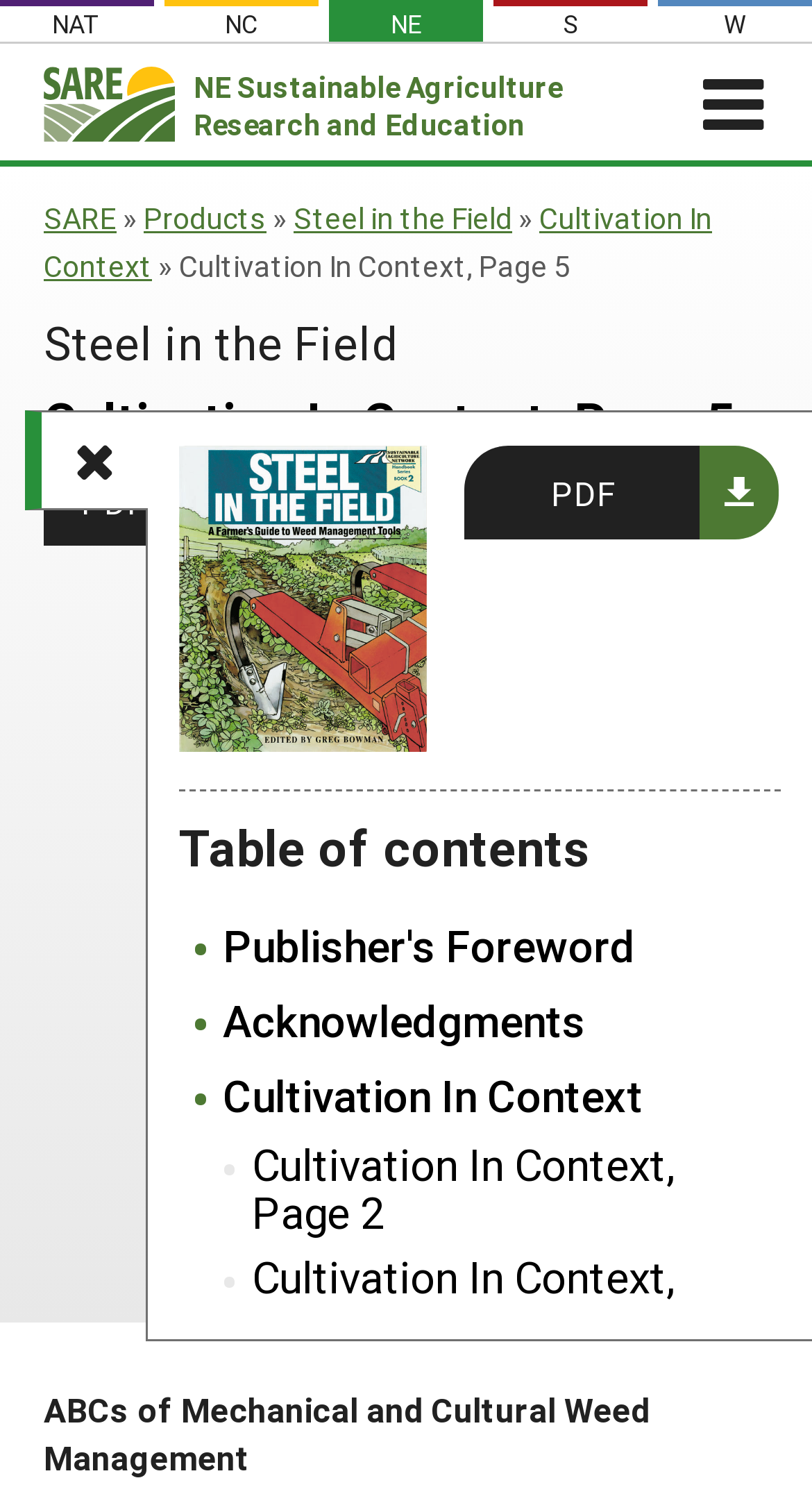What is the primary heading on this webpage?

Cultivation In Context, Page 5